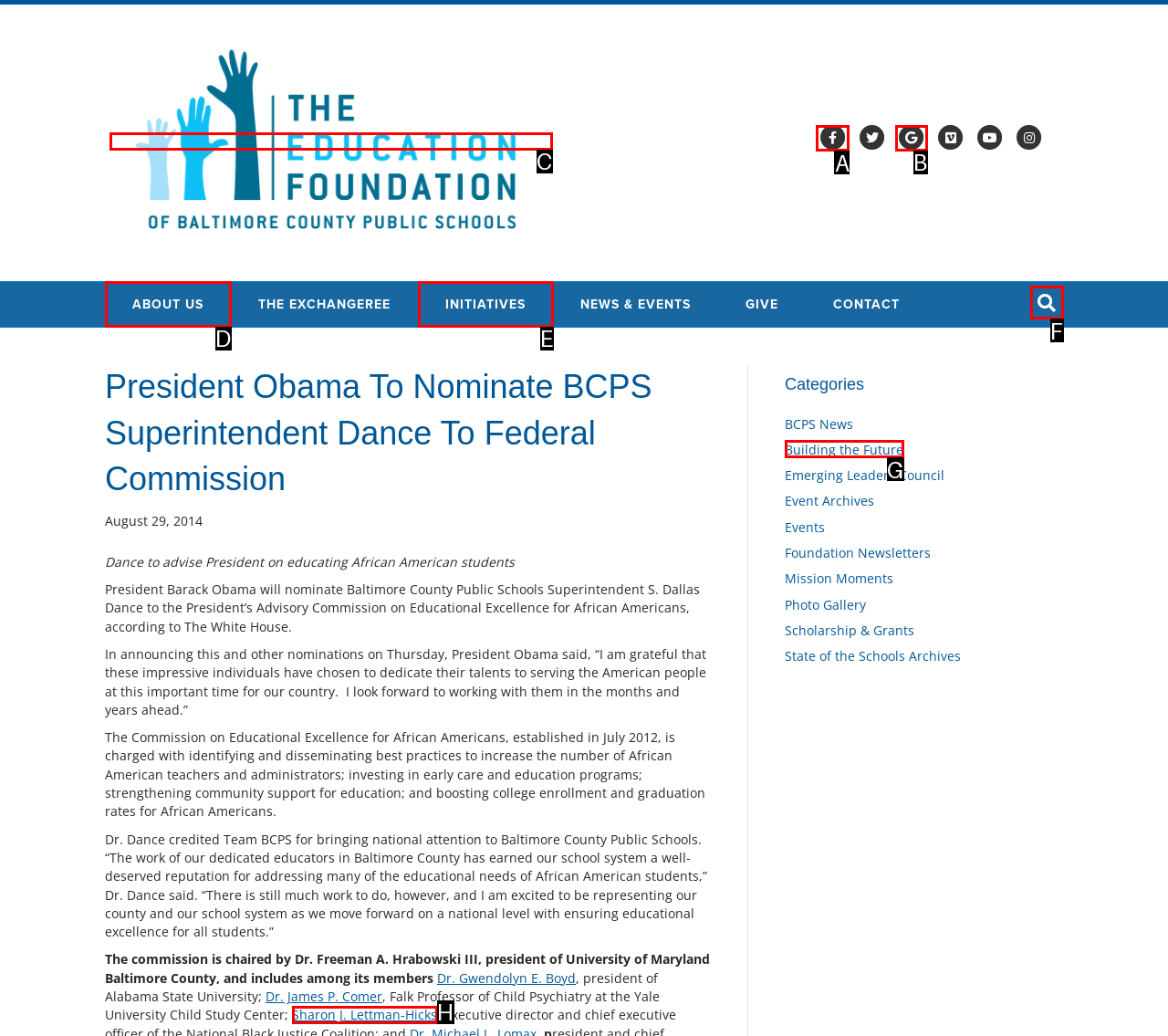Which HTML element should be clicked to fulfill the following task: Click on Facebook link?
Reply with the letter of the appropriate option from the choices given.

A